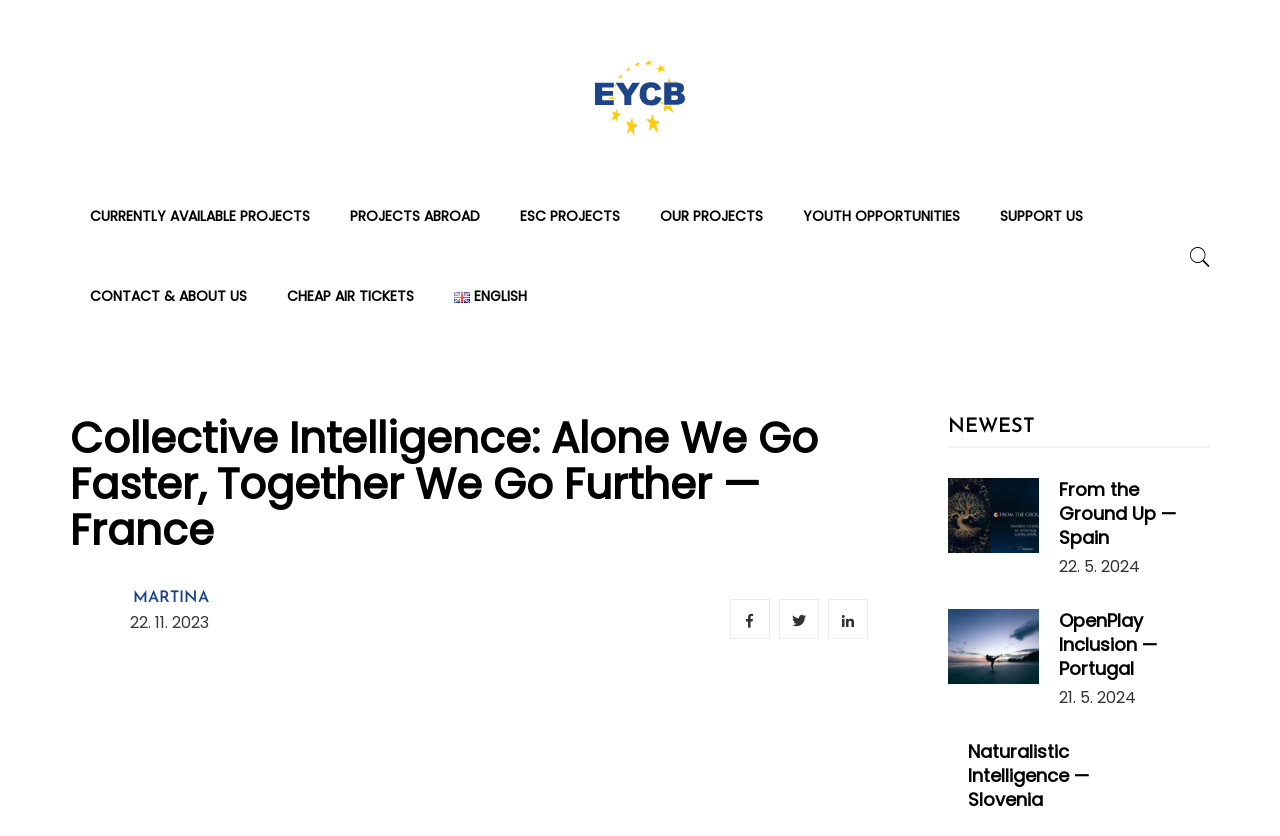What is the language of the webpage?
Please provide a comprehensive answer based on the information in the image.

I found the language of the webpage by looking at the link in the top-right corner of the webpage with the text 'English ENGLISH' and an image of the English flag. This suggests that the language of the webpage is English.